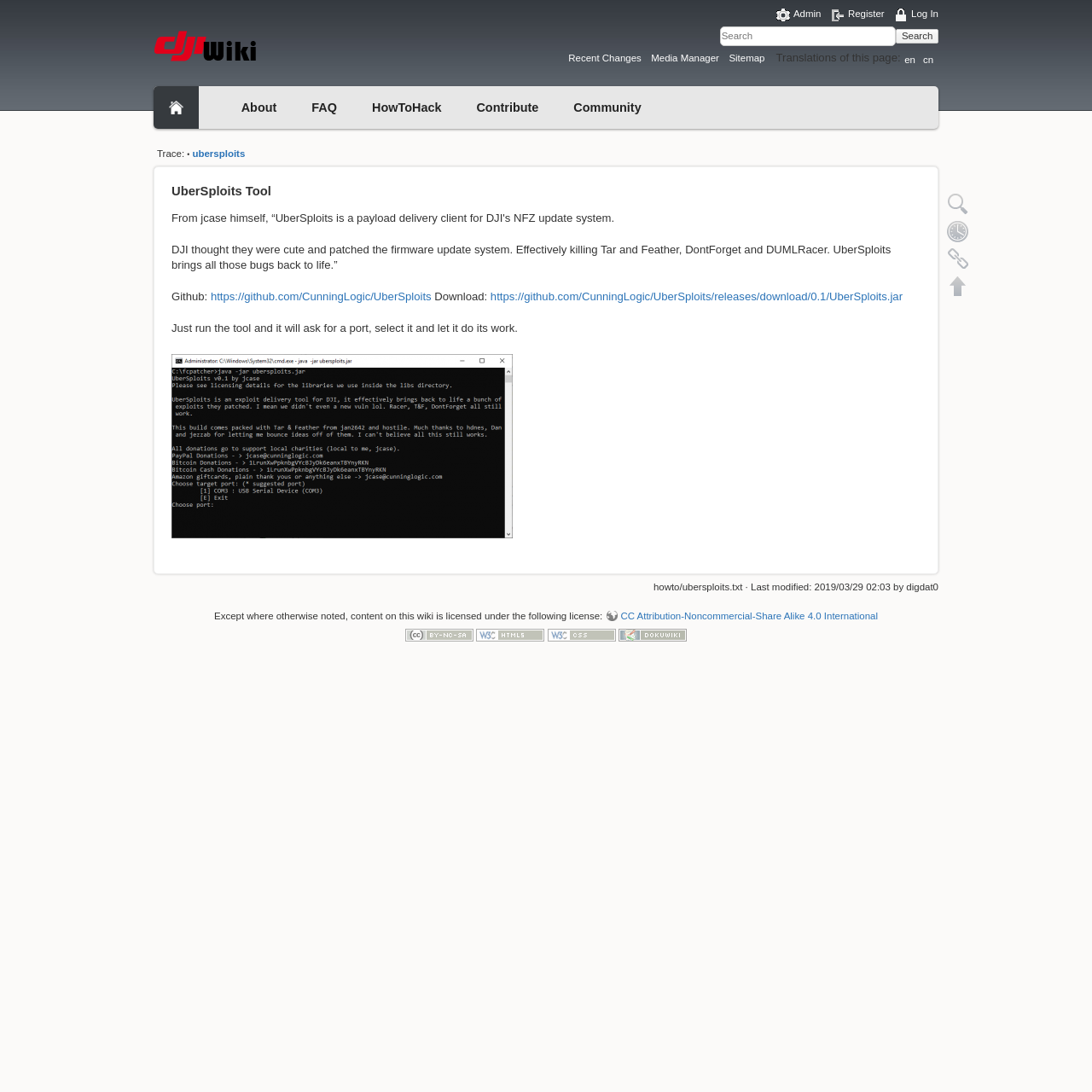Where can the UberSploits tool be downloaded from?
Based on the image, give a one-word or short phrase answer.

GitHub